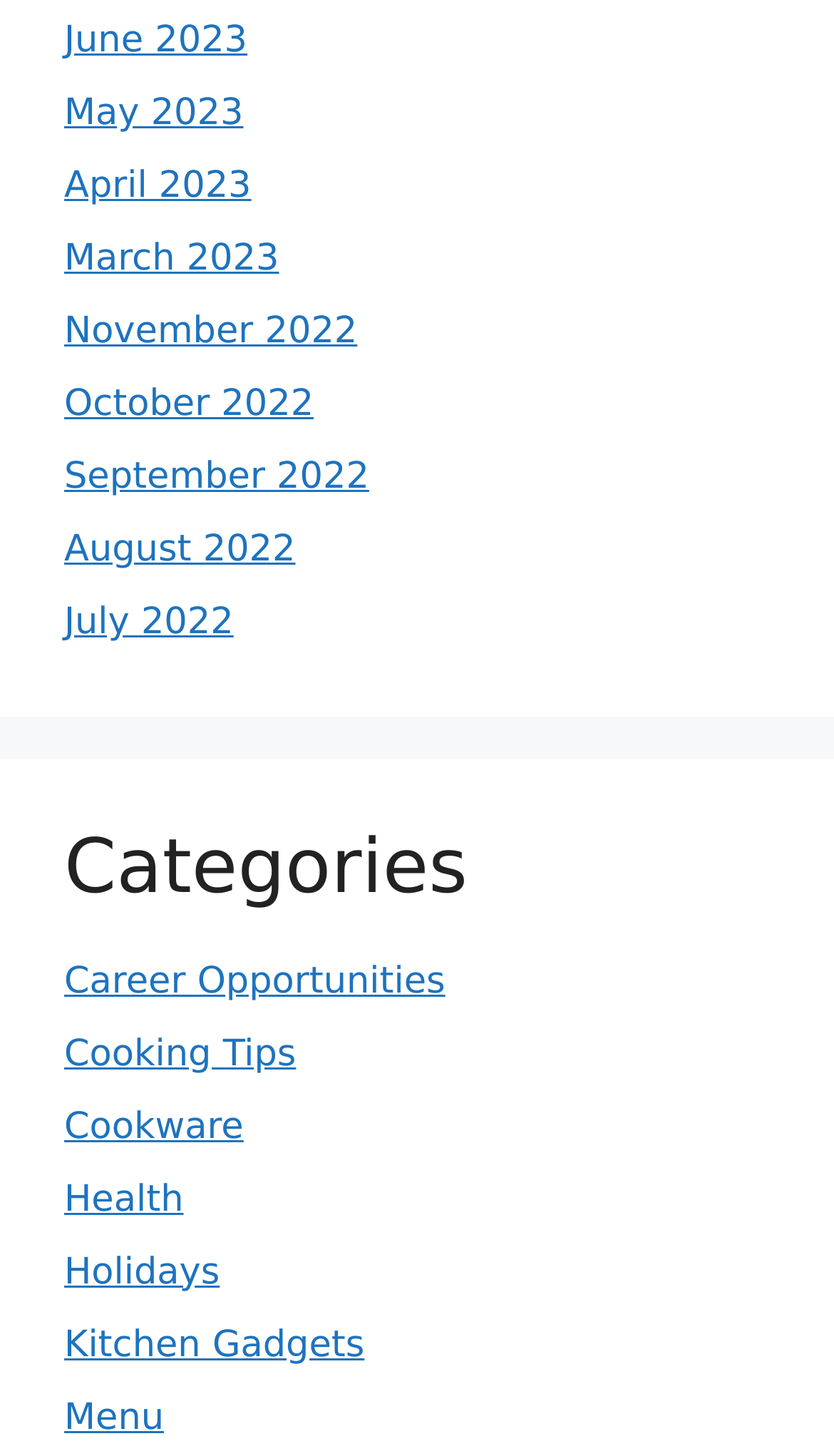How many categories are listed?
Carefully analyze the image and provide a thorough answer to the question.

I counted the number of links under the 'Categories' heading, excluding the heading itself, and found 9 categories listed.